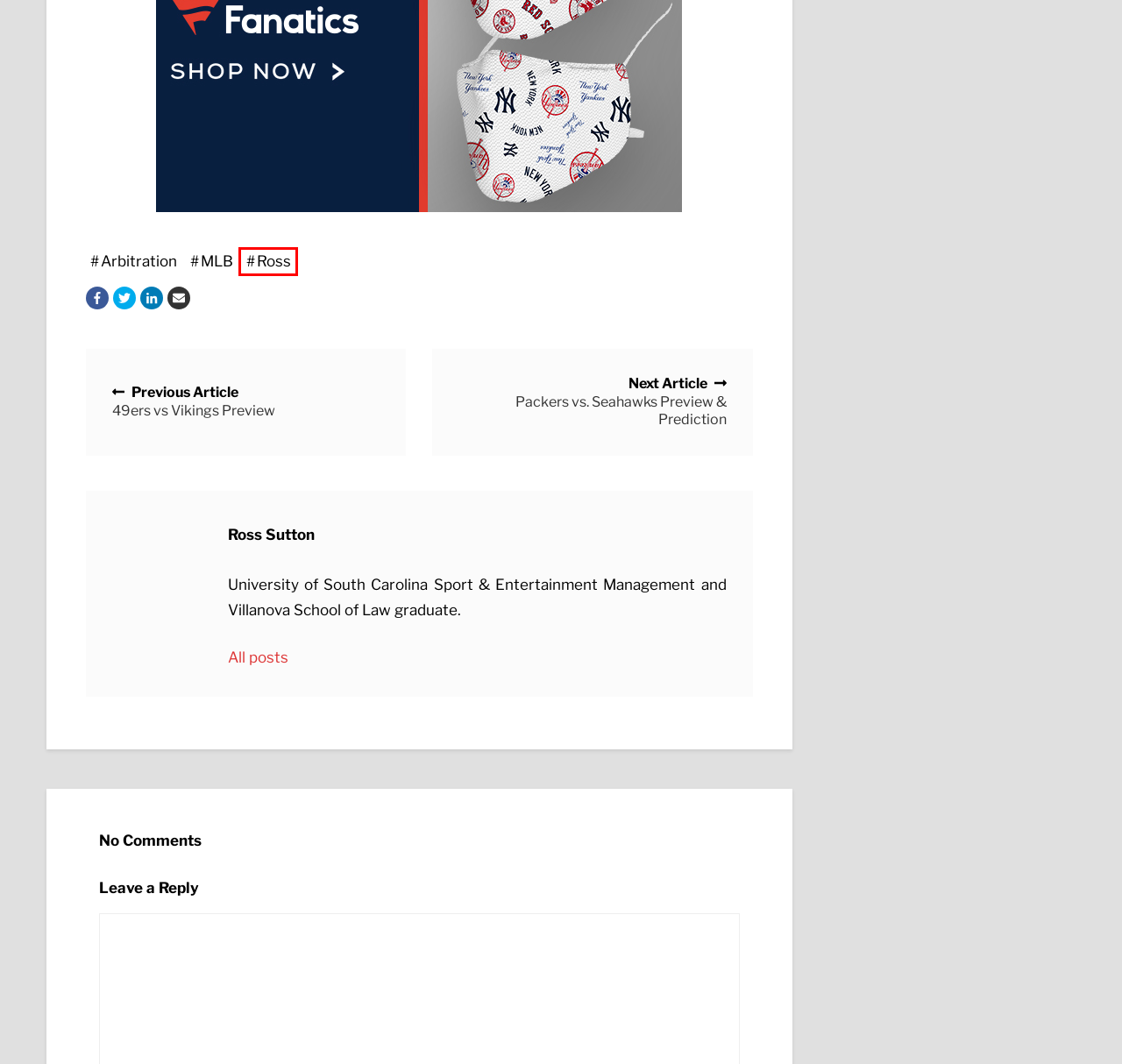Observe the provided screenshot of a webpage with a red bounding box around a specific UI element. Choose the webpage description that best fits the new webpage after you click on the highlighted element. These are your options:
A. Ross
B. Packers vs. Seahawks Preview & Prediction
C. 49ers vs Vikings Preview
D. Predicting Where the Top Remaining Free Agents Sign
E. Players the Yankees Should Target to Bolster their Bullpen
F. Arbitration
G. Ross Sutton
H. Analyzing Which Players Could be Traded at the Deadline

A